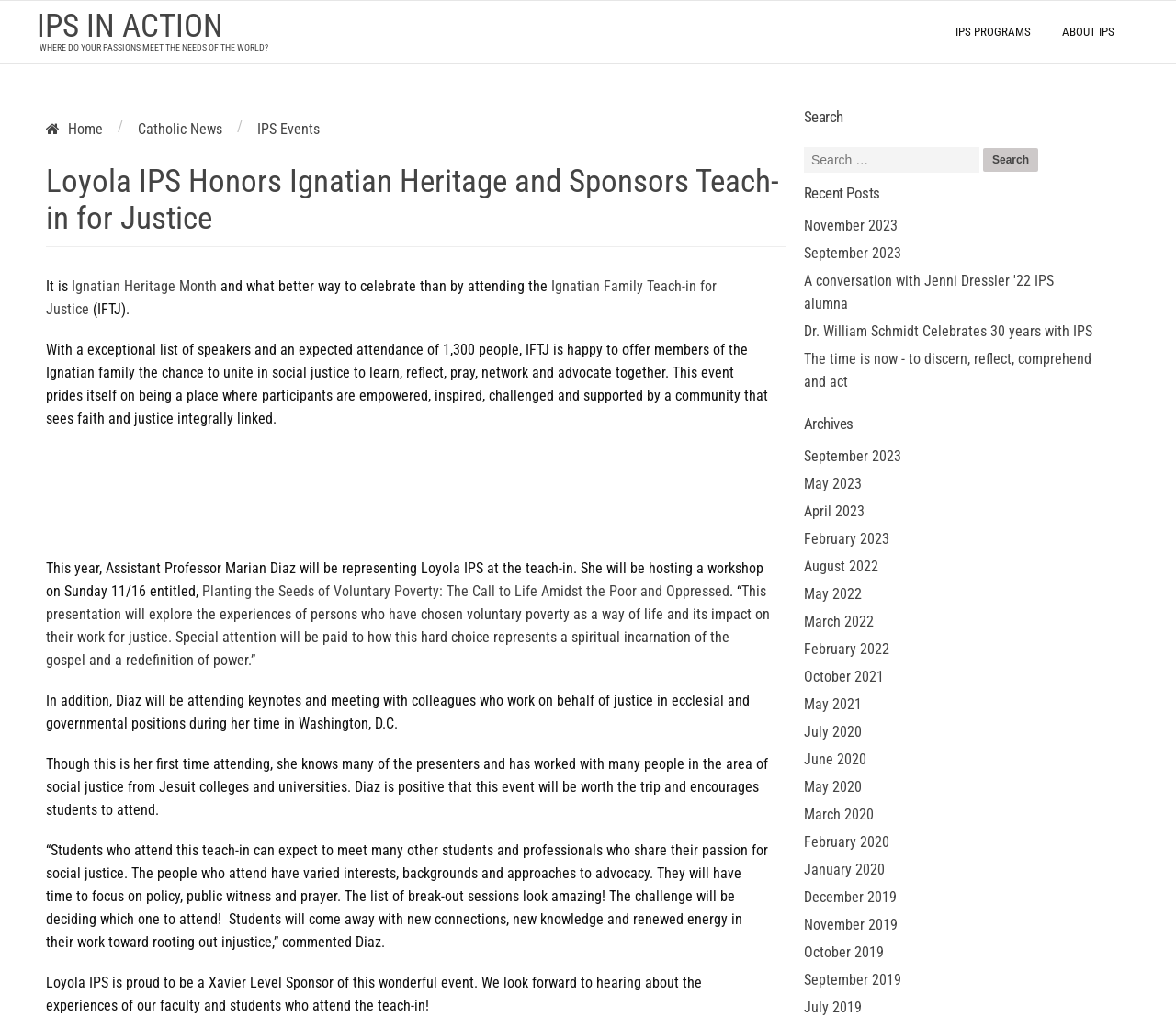Determine the bounding box coordinates of the clickable region to carry out the instruction: "Check the 'Table of Contents'".

None